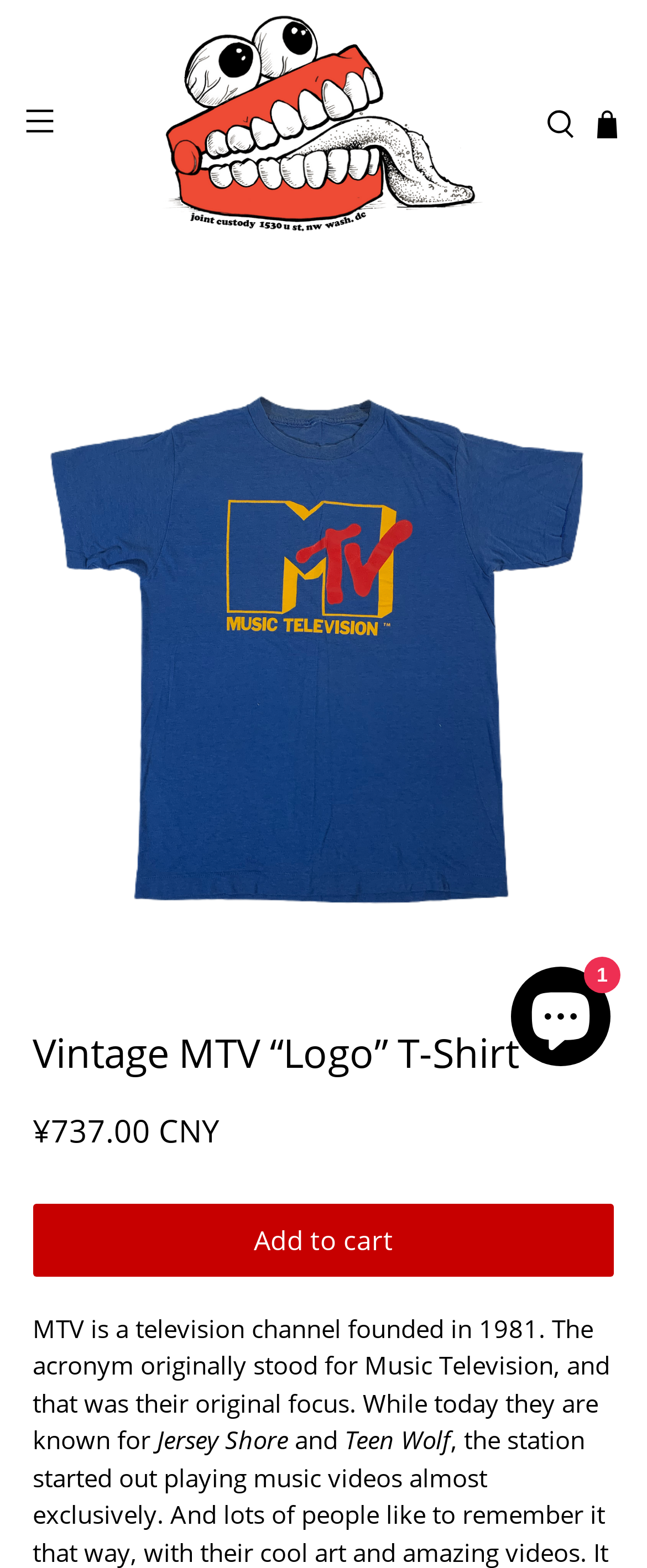Examine the screenshot and answer the question in as much detail as possible: What is the price of the Vintage MTV 'Logo' T-Shirt?

I found the price of the Vintage MTV 'Logo' T-Shirt by looking at the StaticText element with the bounding box coordinates [0.051, 0.708, 0.34, 0.734], which contains the text '¥737.00 CNY'.